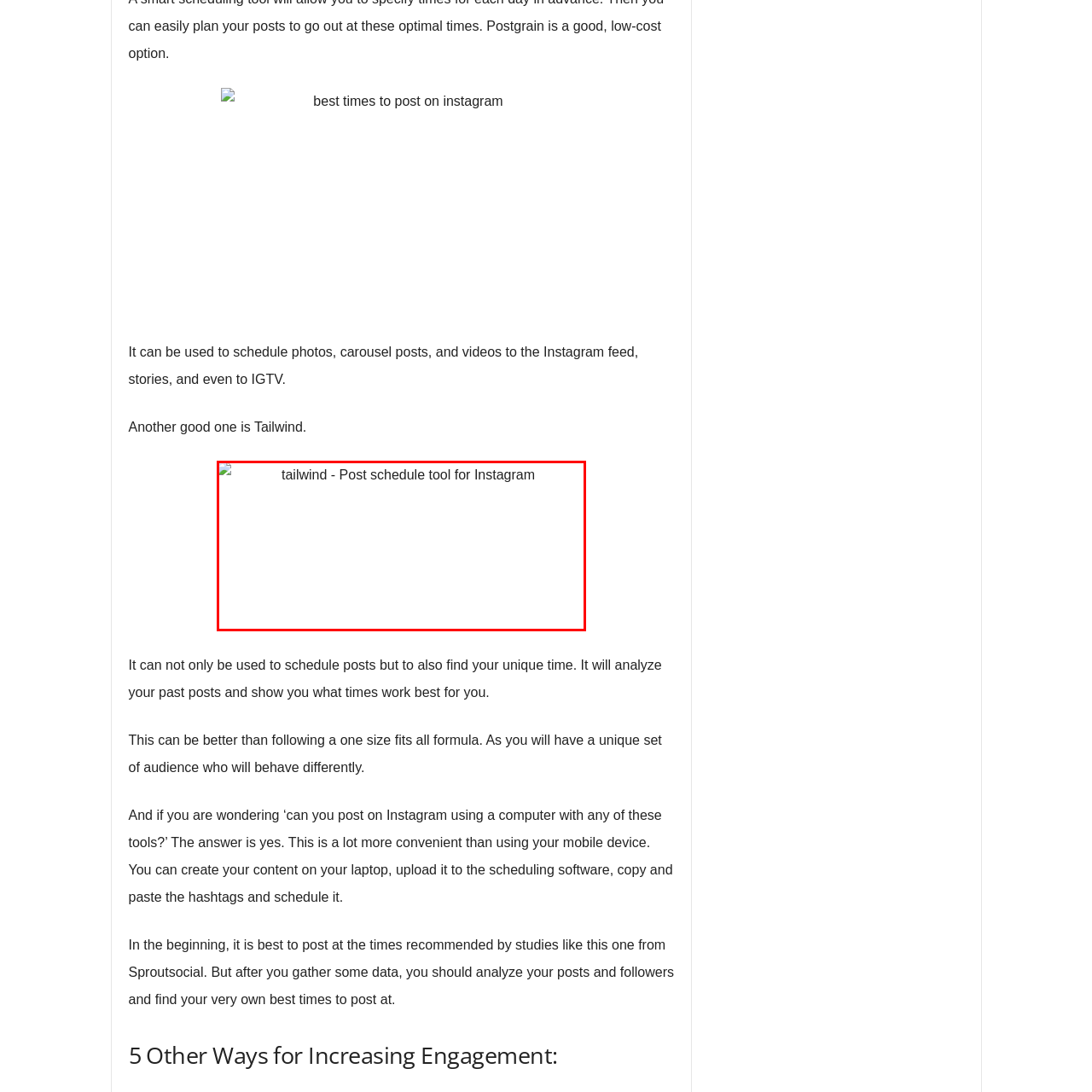What type of content can be scheduled using Tailwind?
Look closely at the part of the image outlined in red and give a one-word or short phrase answer.

Photos, carousel posts, and videos